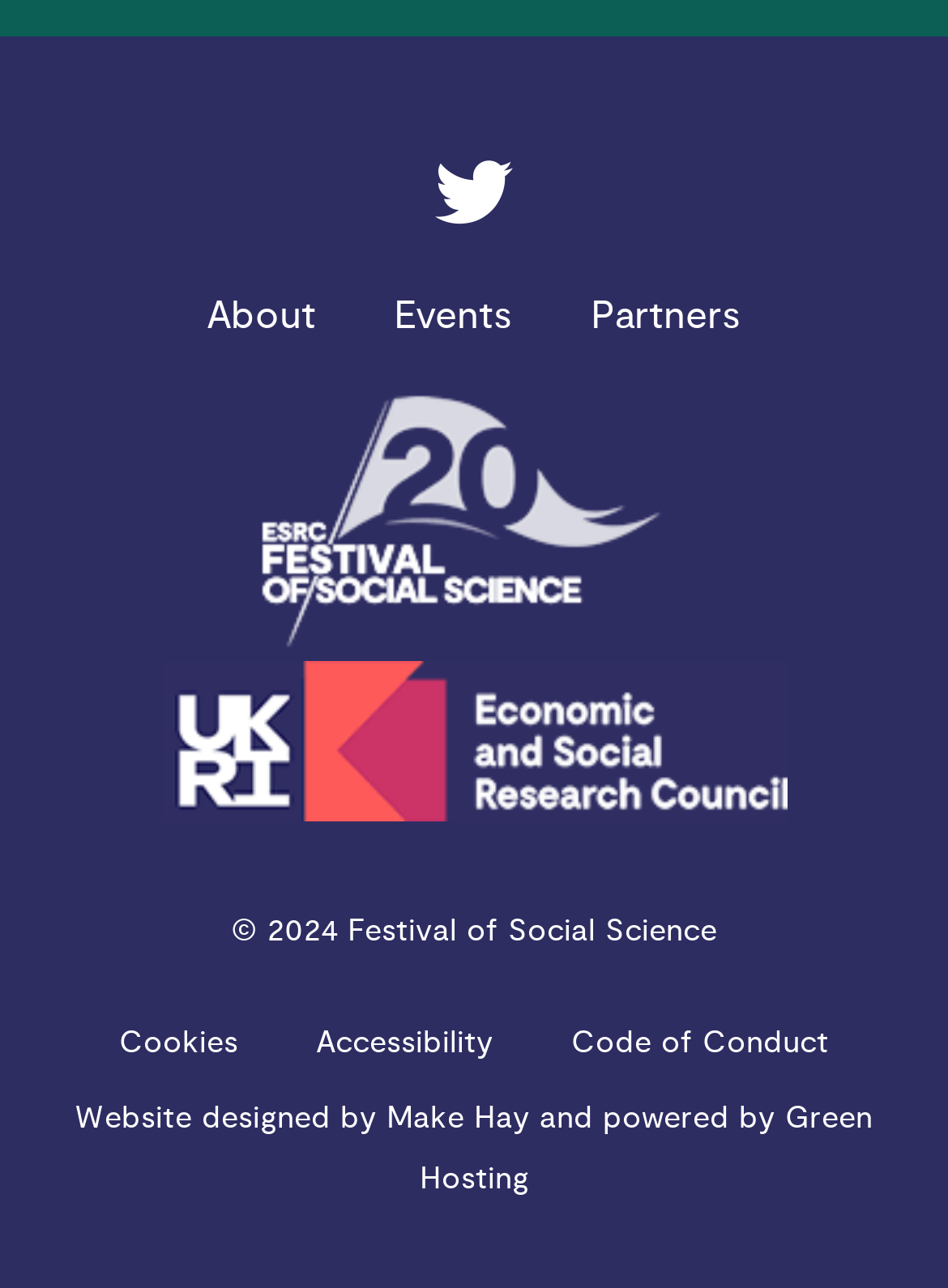Can you determine the bounding box coordinates of the area that needs to be clicked to fulfill the following instruction: "Explore events"?

[0.374, 0.209, 0.582, 0.281]